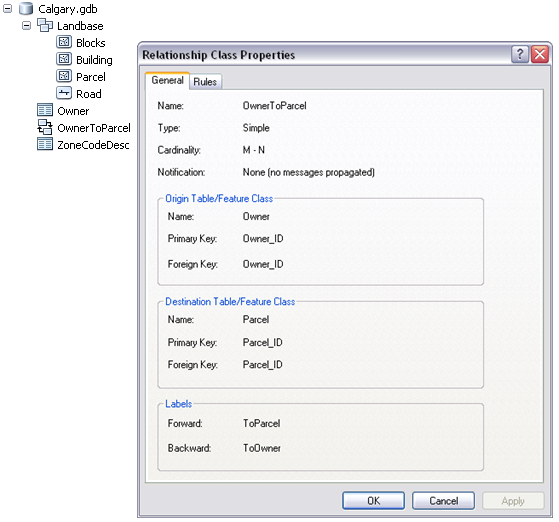Please answer the following question using a single word or phrase: 
What direction does 'Forward' point to?

parcel type